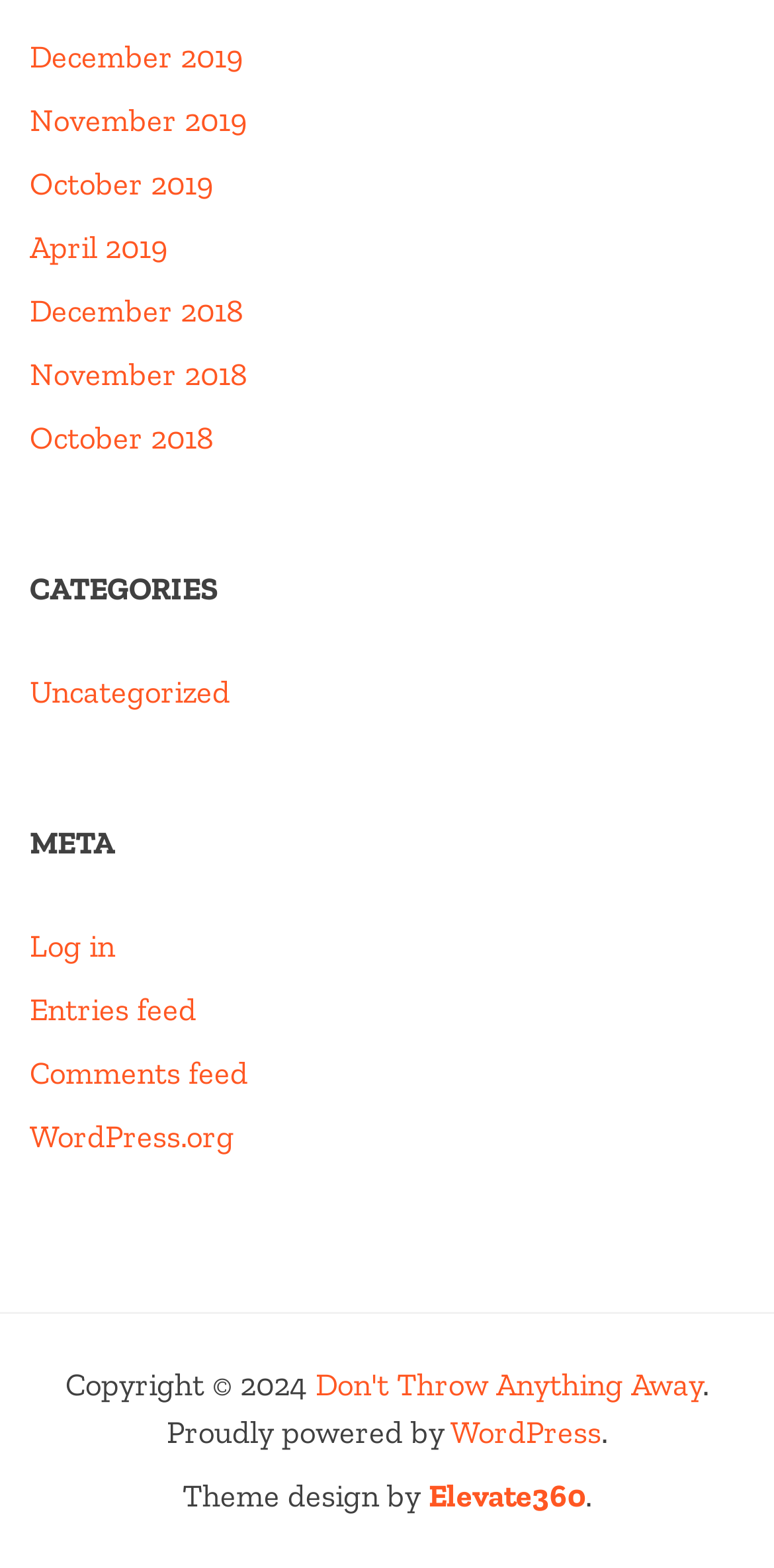Identify the bounding box coordinates for the element you need to click to achieve the following task: "Log in to the website". Provide the bounding box coordinates as four float numbers between 0 and 1, in the form [left, top, right, bottom].

[0.038, 0.591, 0.149, 0.615]